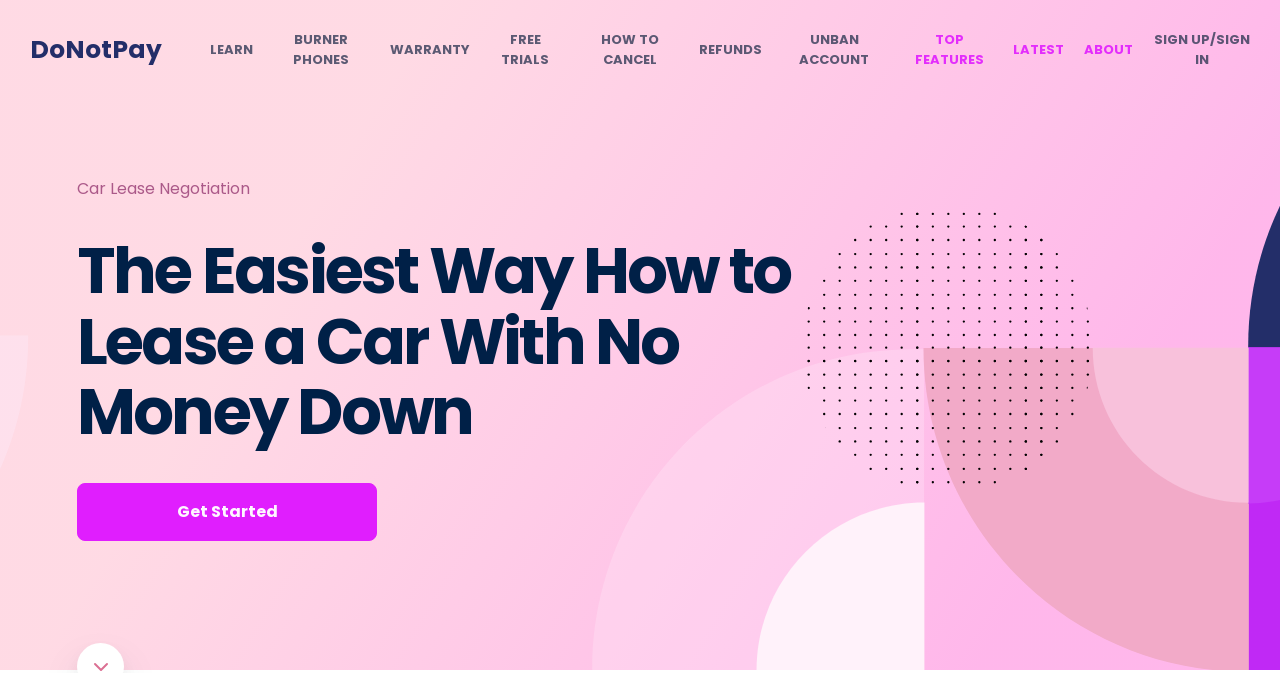Determine the bounding box for the HTML element described here: "Learn". The coordinates should be given as [left, top, right, bottom] with each number being a float between 0 and 1.

[0.164, 0.059, 0.198, 0.089]